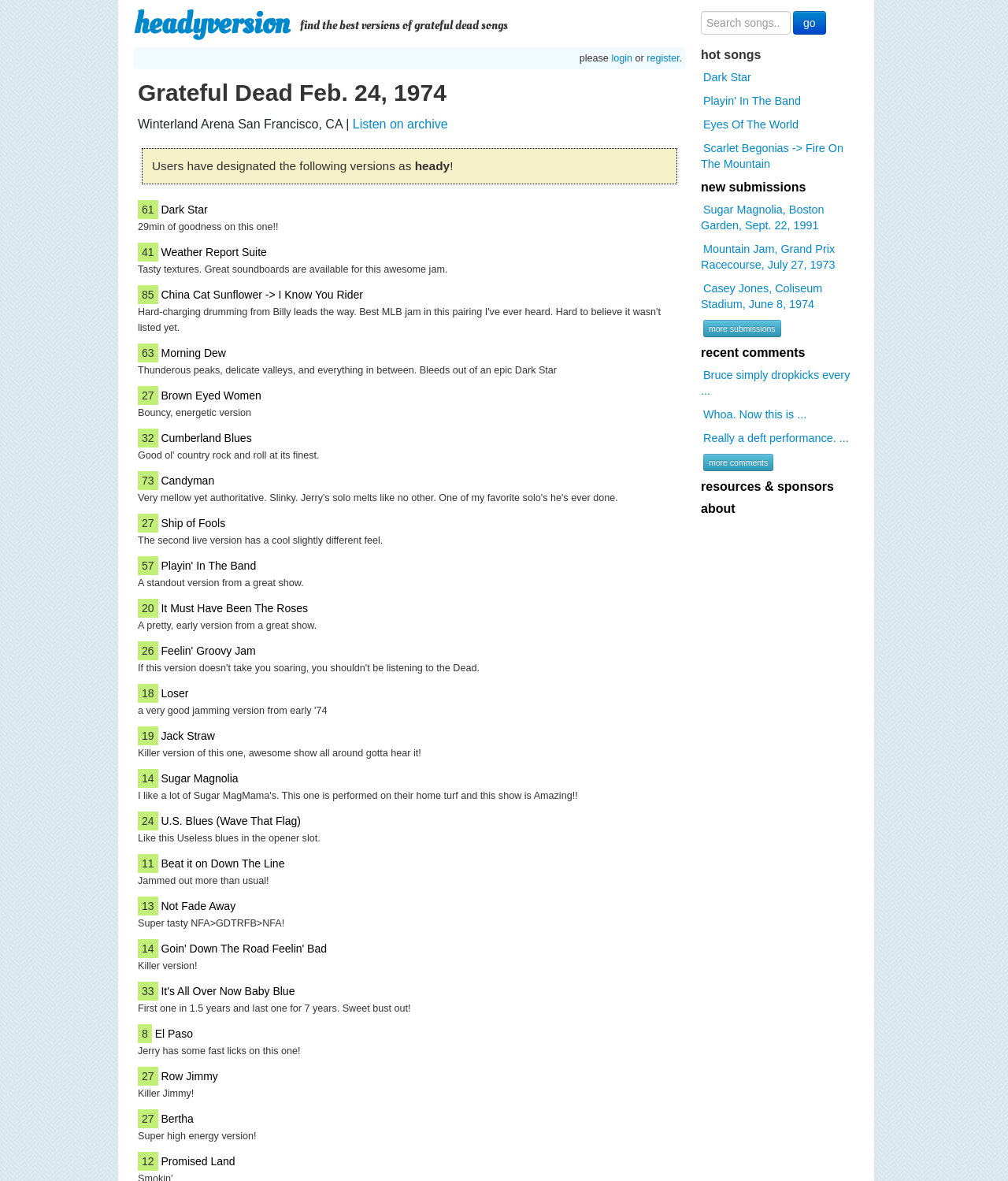Please determine the bounding box of the UI element that matches this description: alt="X". The coordinates should be given as (top-left x, top-left y, bottom-right x, bottom-right y), with all values between 0 and 1.

None